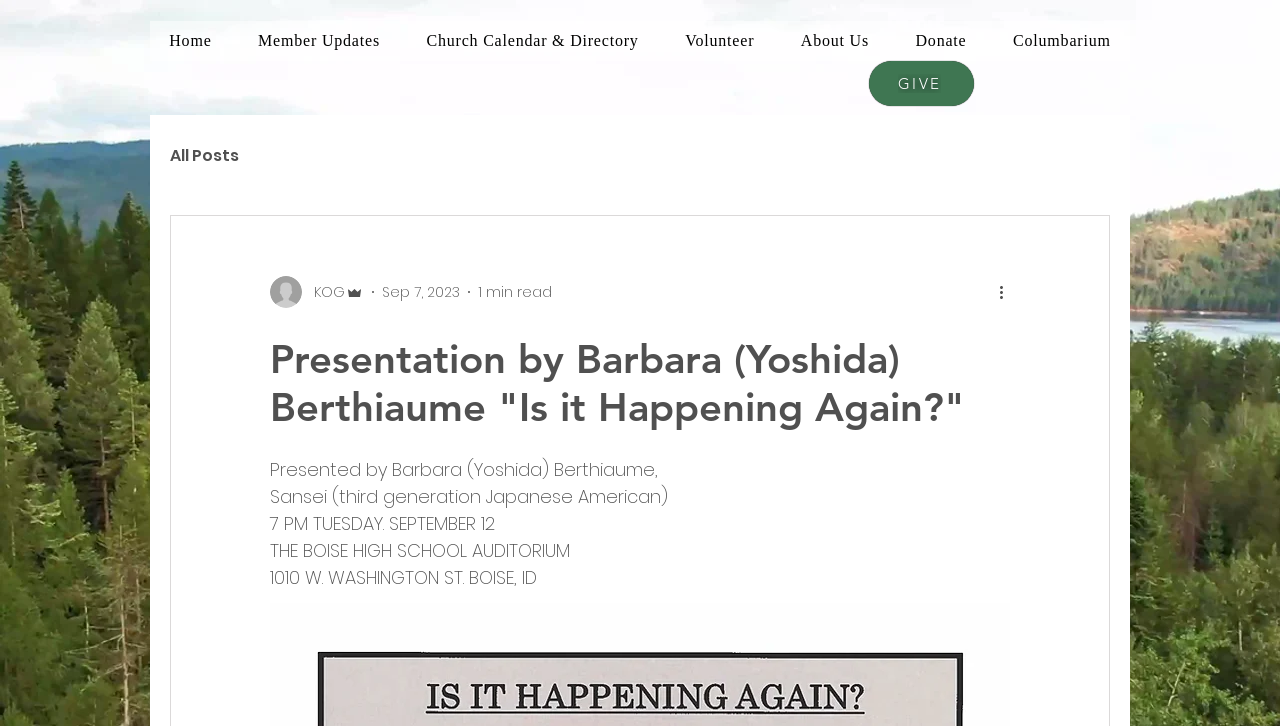Determine the bounding box coordinates of the clickable region to carry out the instruction: "Click the 'Member Updates' button".

[0.187, 0.029, 0.312, 0.084]